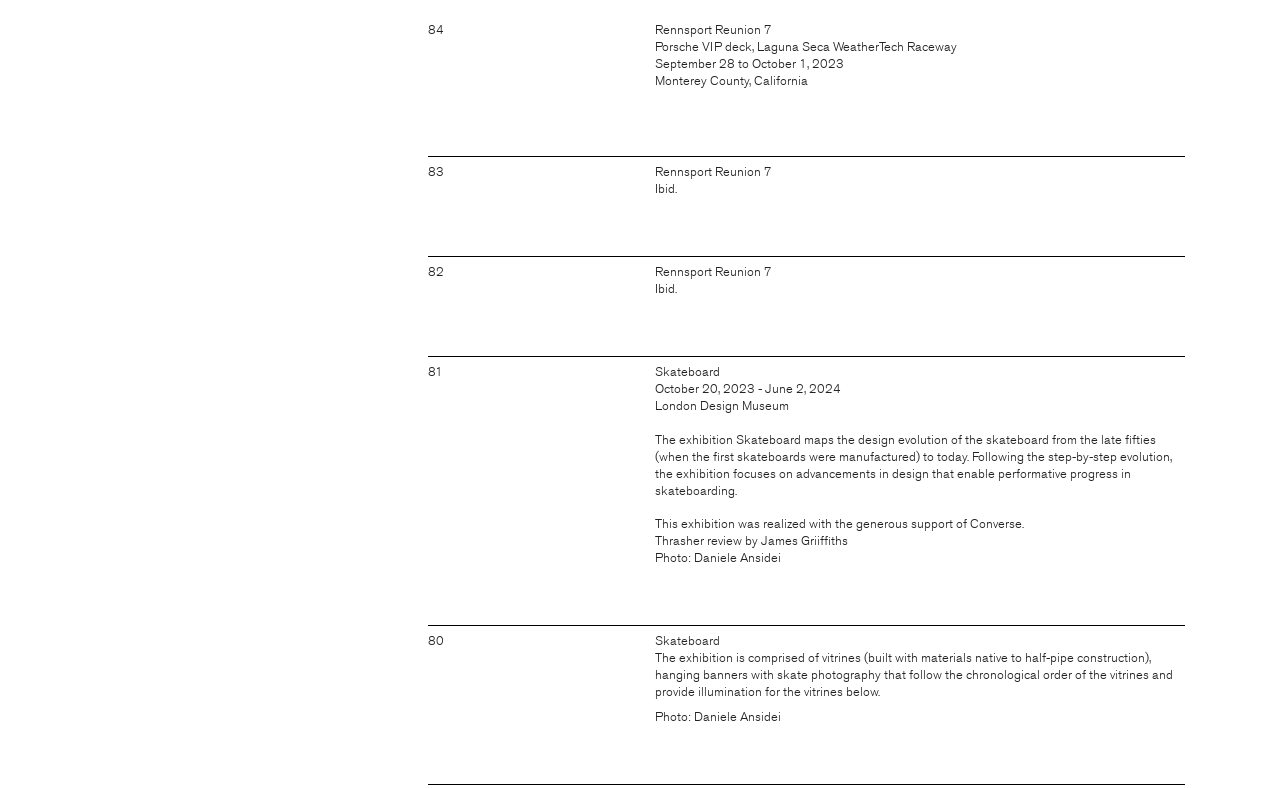Summarize the webpage in an elaborate manner.

The webpage is about the design practice of Jonathan Olivares, specifically showcasing his work on the Kvadrat Flagship Showroom in NYC. 

At the top right corner, there is a toggle button. Below it, there are several sections of text and images, each with a number label, ranging from 69 to 66. 

The first section has the label "69" and is accompanied by text describing a Square Chair, its materials, and manufacturer. Below this section, there is another section with the label "68" and a similar description of the Kvadrat Flagship Showroom, NYC. 

Following this pattern, each section has a label and a corresponding description of the design project. The descriptions include details about the design process, materials, and manufacturers. 

In the middle of the page, there is a long paragraph of text that explains the concept behind the design of the Kvadrat showroom, including the inspiration from the company's name and the use of textiles. 

At the bottom of the page, there is a section with the label "66" and a final description of the design project. 

On the top left corner, there is a search box with a placeholder text "Search".